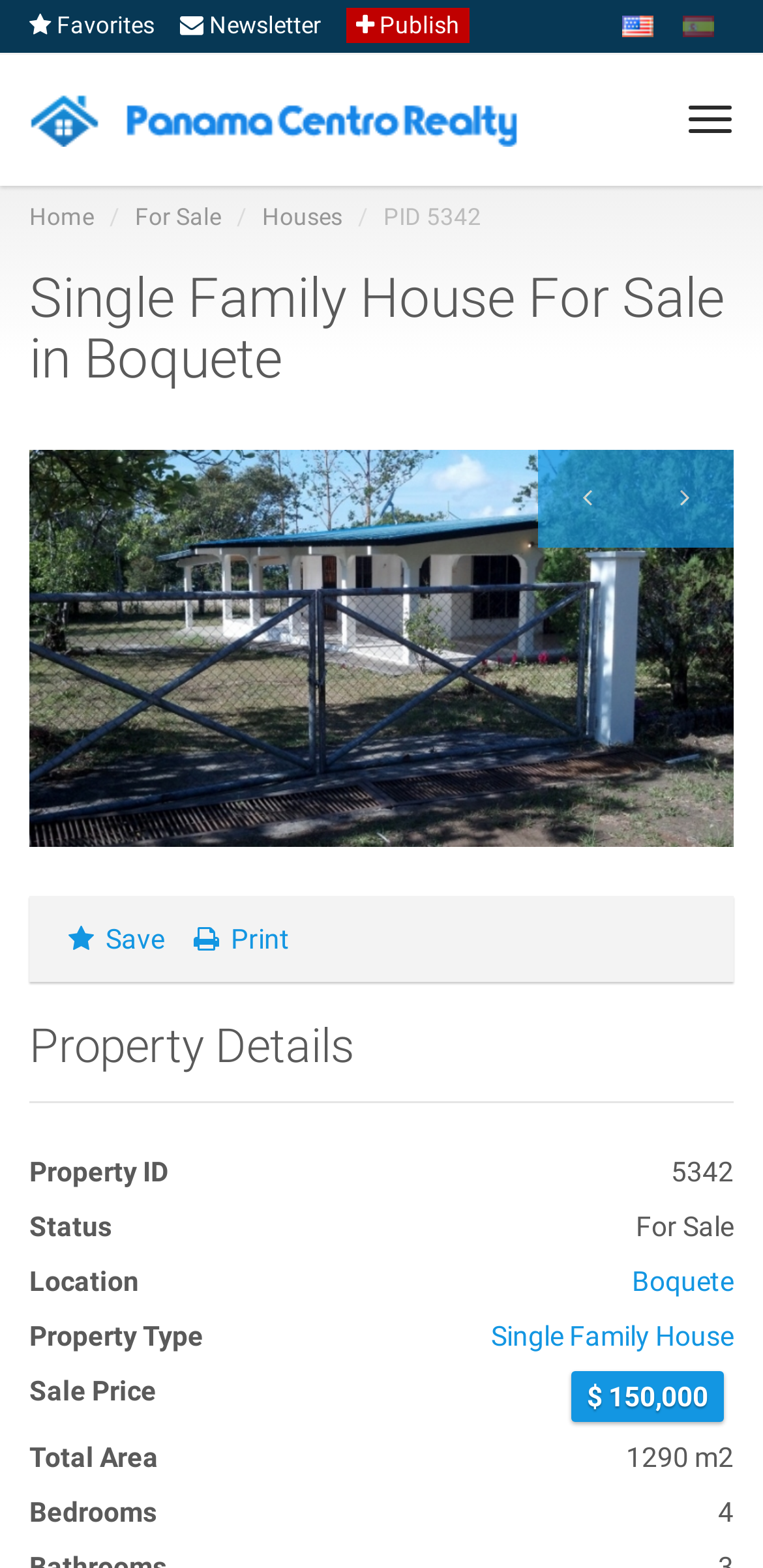Please find the bounding box coordinates of the clickable region needed to complete the following instruction: "Go to previous page". The bounding box coordinates must consist of four float numbers between 0 and 1, i.e., [left, top, right, bottom].

None